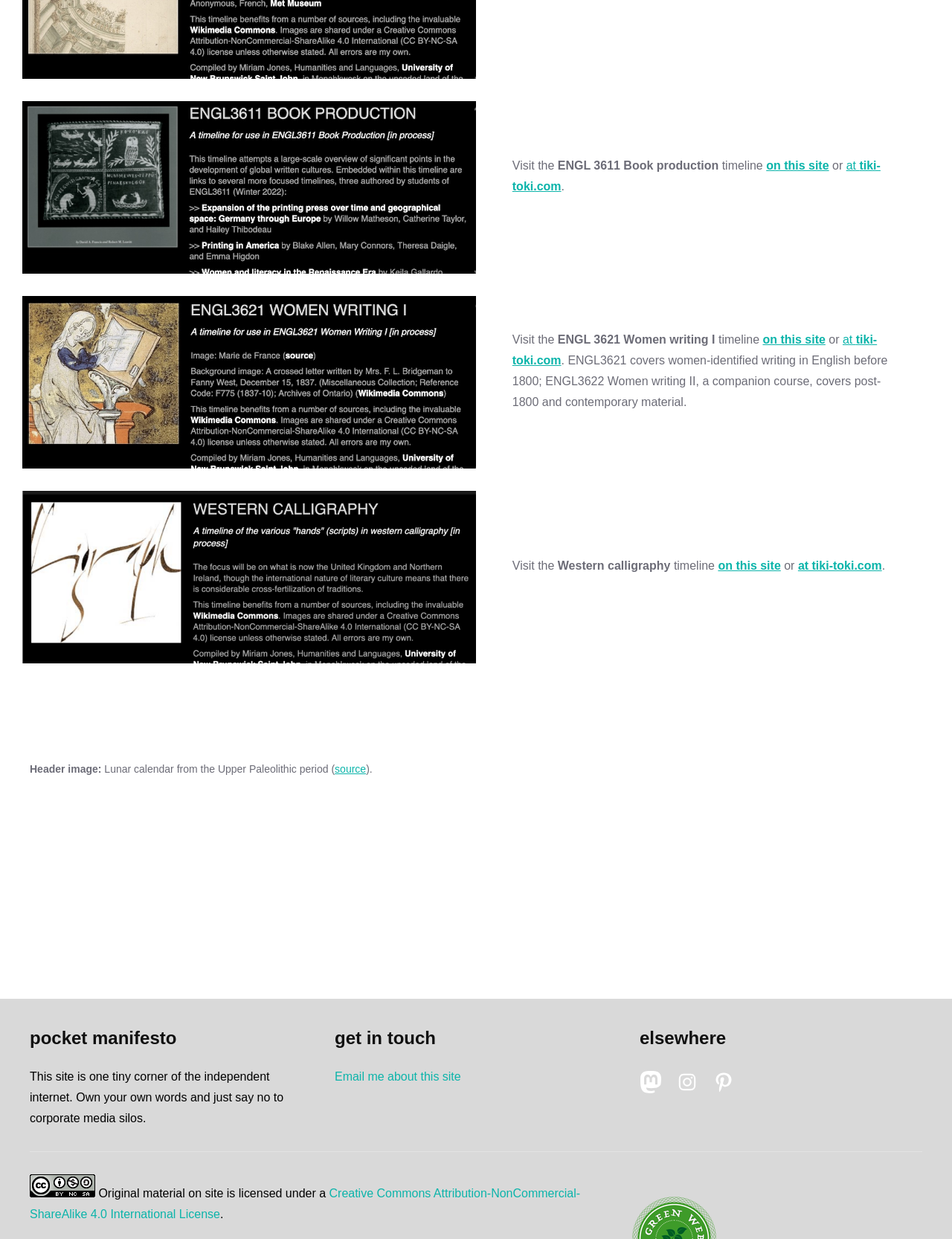What is the topic of the first timeline?
Give a single word or phrase as your answer by examining the image.

ENGL 3611 Book production